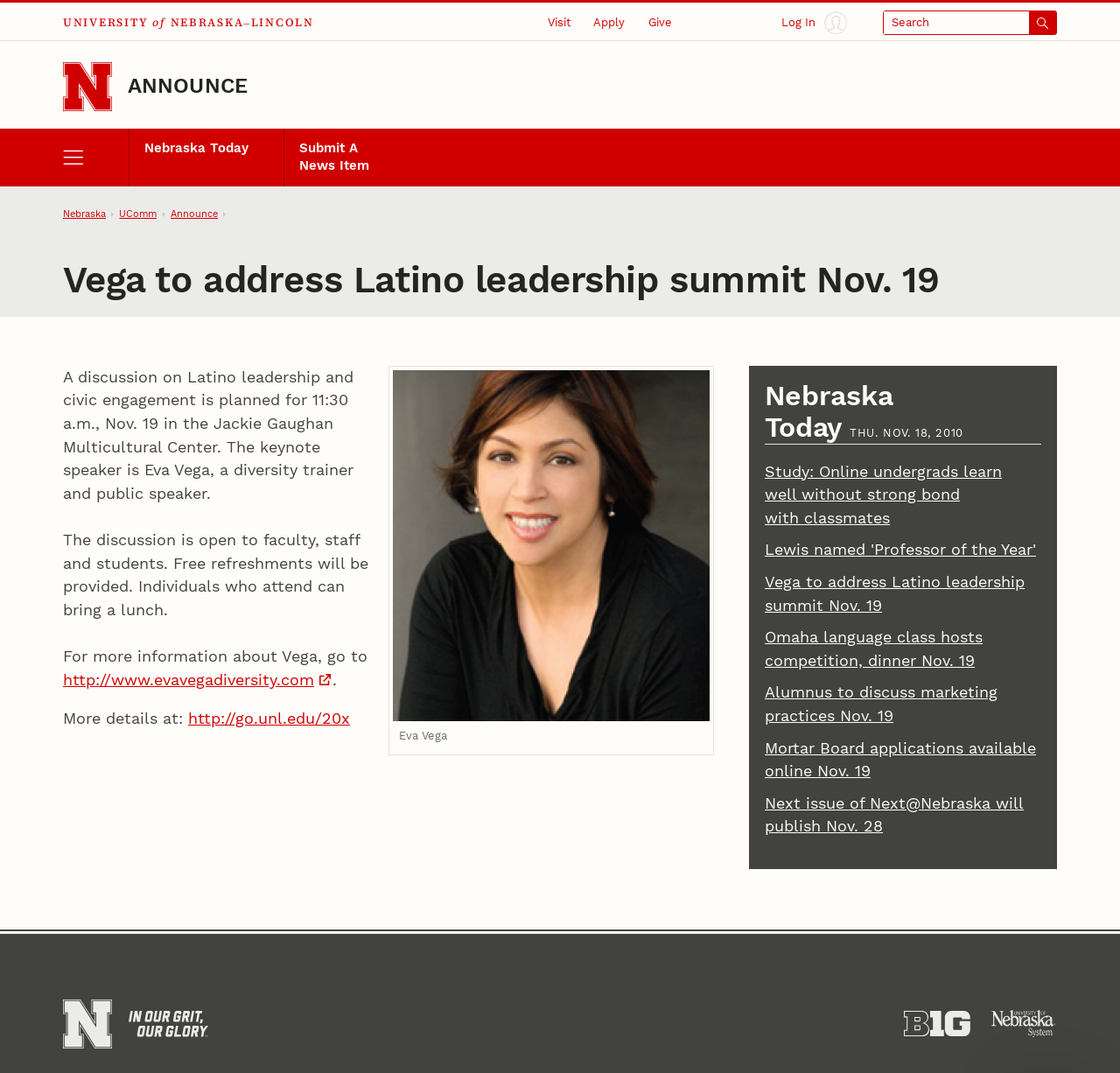Can you give a comprehensive explanation to the question given the content of the image?
How many links are there in the breadcrumbs navigation?

The answer can be found in the breadcrumbs navigation section of the webpage, where there are three links: 'Nebraska', 'UComm', and 'Announce'.